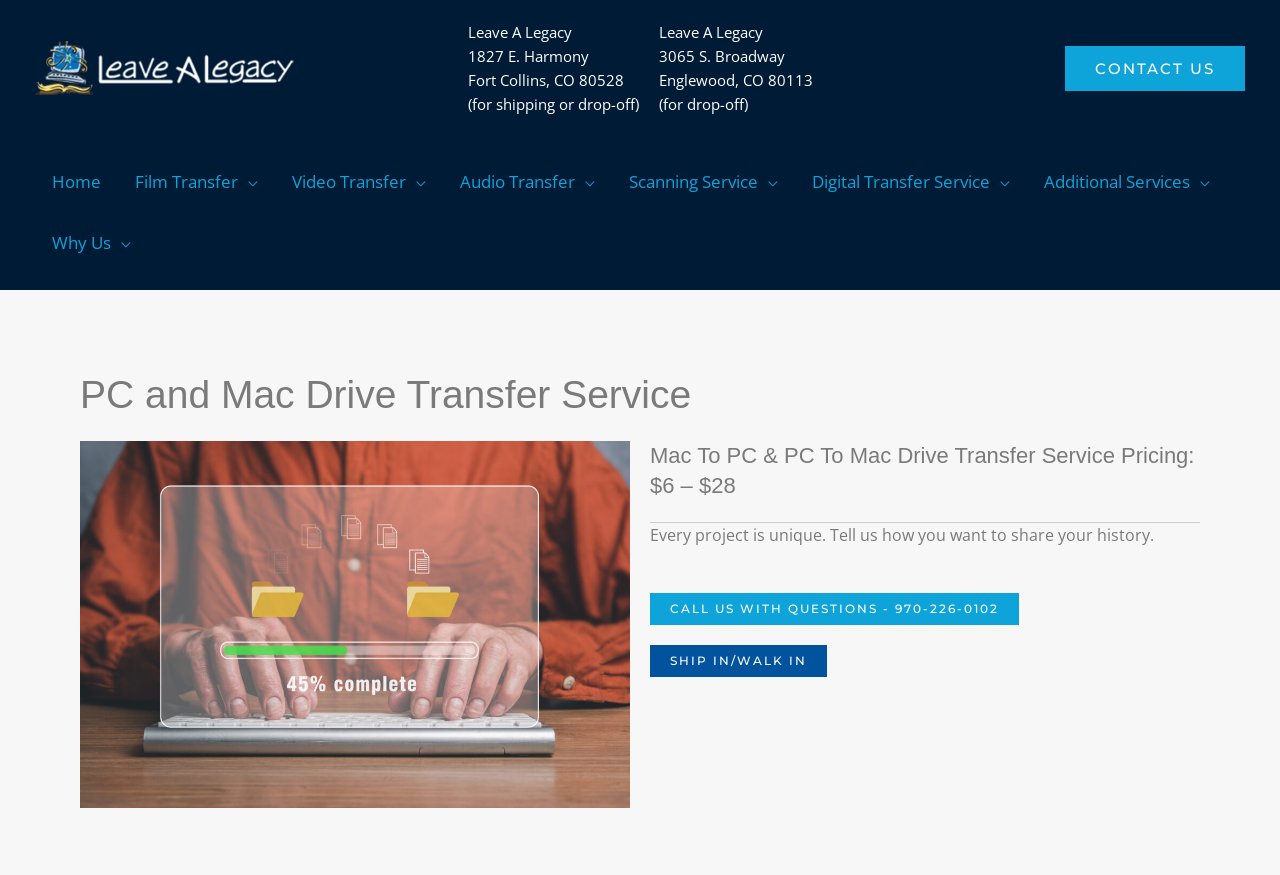Find the bounding box coordinates of the element to click in order to complete this instruction: "Navigate to CONTACT US". The bounding box coordinates must be four float numbers between 0 and 1, denoted as [left, top, right, bottom].

[0.832, 0.052, 0.973, 0.103]